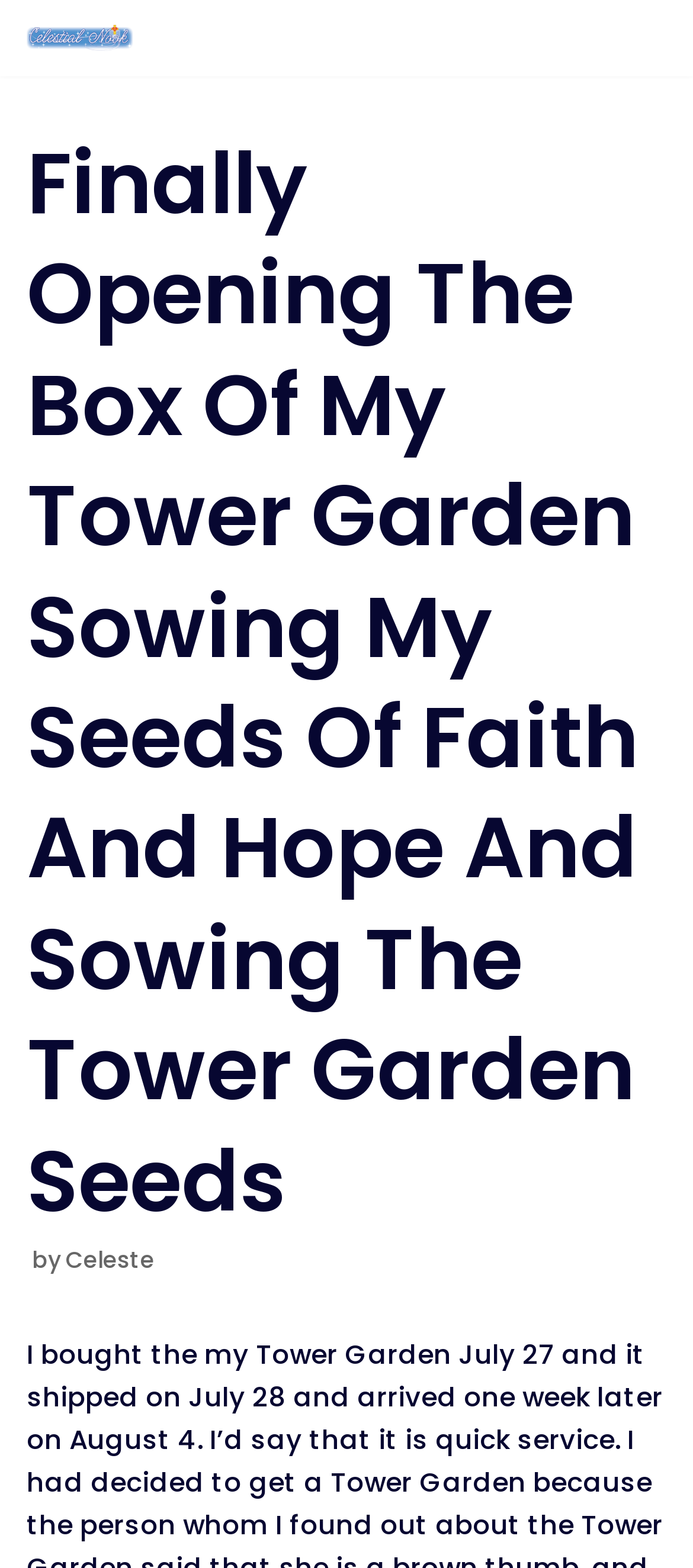What is the purpose of the 'Skip to content' link?
Using the information from the image, answer the question thoroughly.

I determined the purpose of the 'Skip to content' link by understanding its common functionality on webpages, which is to allow users to bypass the navigation and other elements and directly access the main content of the webpage.